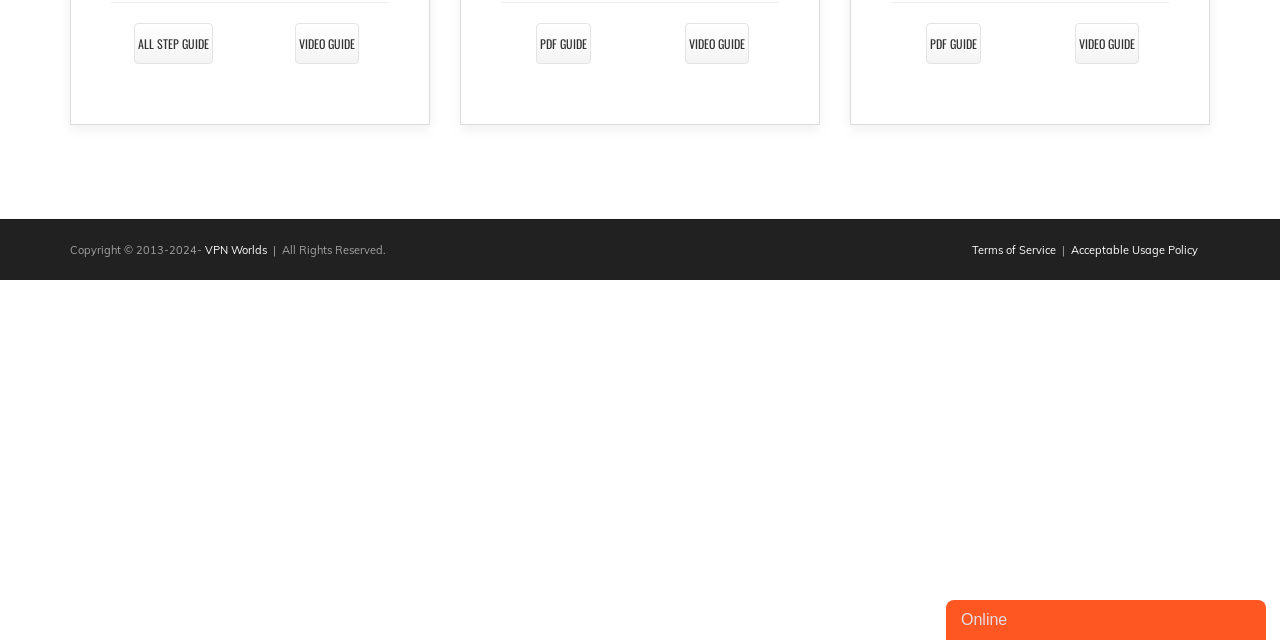From the element description Acceptable Usage Policy, predict the bounding box coordinates of the UI element. The coordinates must be specified in the format (top-left x, top-left y, bottom-right x, bottom-right y) and should be within the 0 to 1 range.

[0.837, 0.379, 0.936, 0.401]